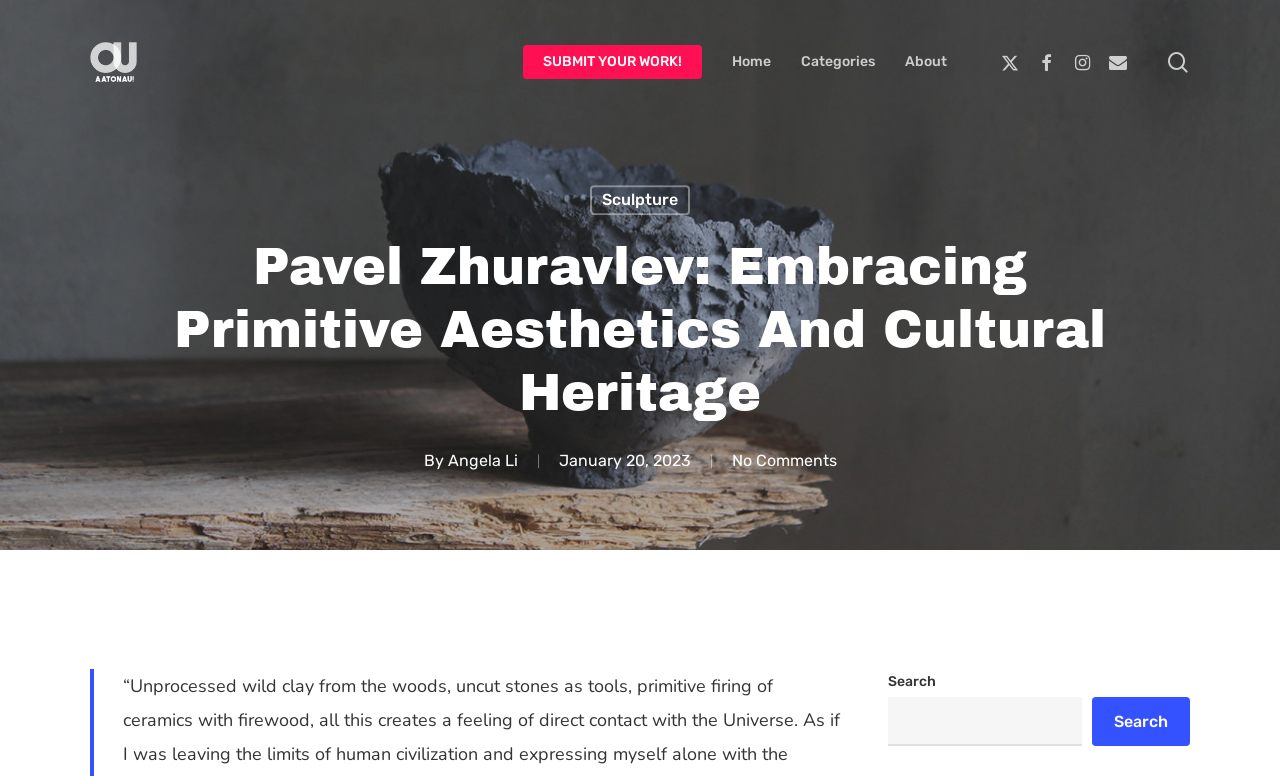Summarize the webpage with intricate details.

This webpage is about Pavel Zhuravlev's ceramics art, which combines primitive aesthetics and cultural heritage. At the top left corner, there is a search bar with a textbox and a "Hit enter to search or ESC to close" instruction. Next to it, there is a "Close Search" link. 

On the top left, there are three identical images of the logo "AATONAU!" arranged horizontally. Below the logo, there are several links, including "SUBMIT YOUR WORK!", "Home", "Categories", "About", and social media links like Twitter, Facebook, Instagram, and Email.

The main content of the webpage is a heading that reads "Pavel Zhuravlev: Embracing Primitive Aesthetics And Cultural Heritage". Below the heading, there is a link to a category called "Sculpture". The author of the article, Angela Li, is credited with a "By" label, and the date of publication, January 20, 2023, is also displayed. There is a "No Comments" link at the bottom of this section.

At the bottom right corner, there is another search bar with a textbox, a "Search" button, and a "Search" label.